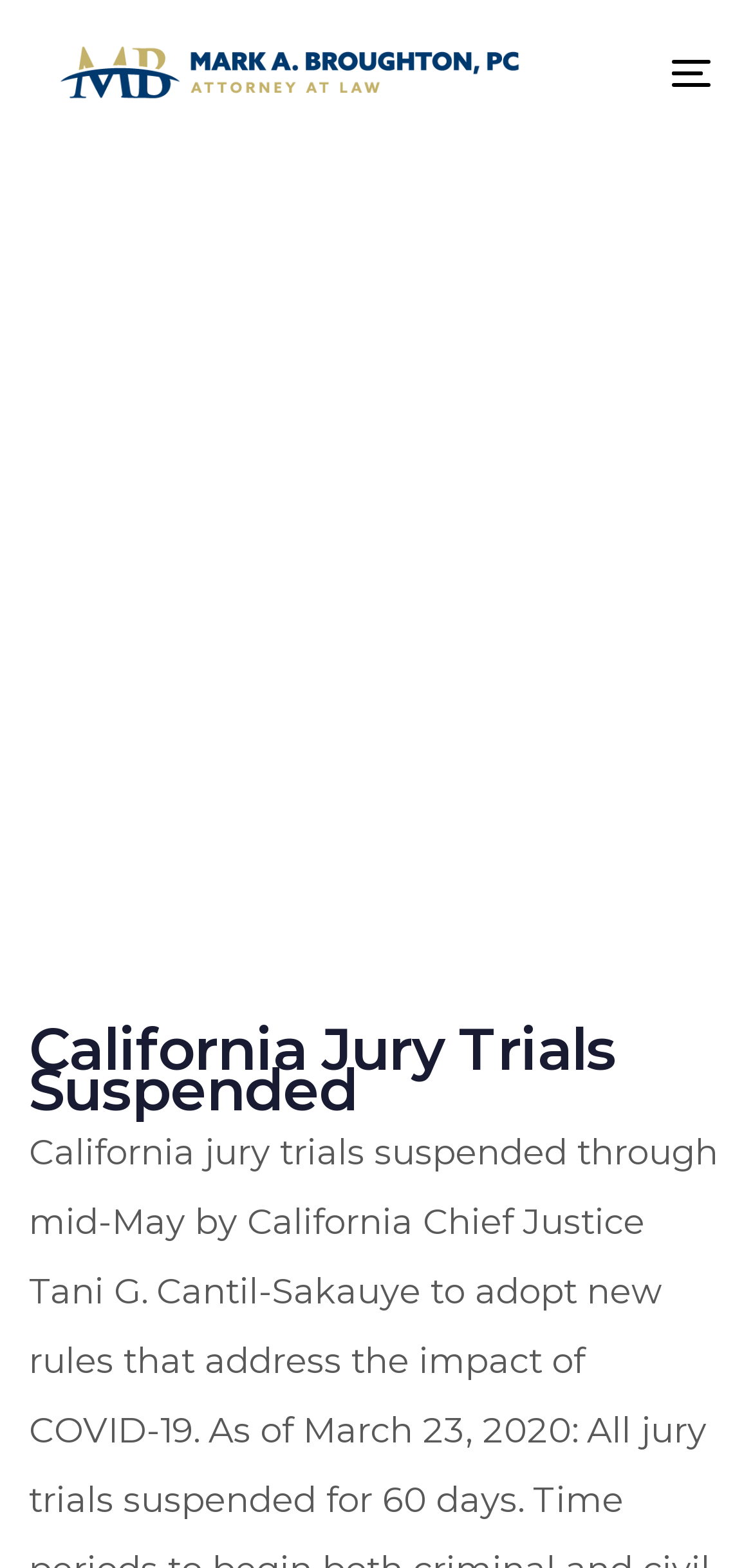Identify the bounding box for the element characterized by the following description: "parent_node: Toggle navigation".

[0.064, 0.0, 0.654, 0.093]